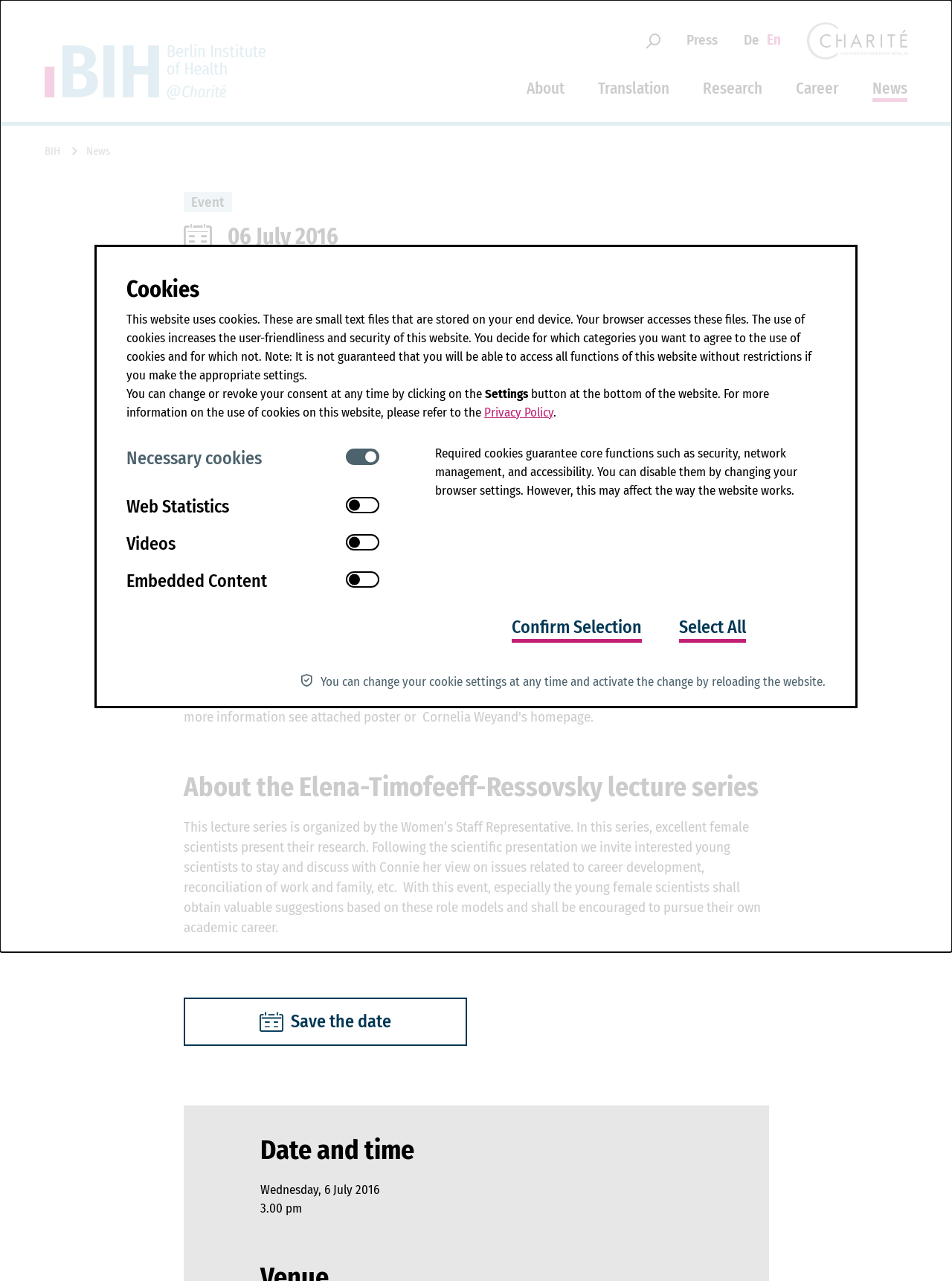Locate the bounding box coordinates of the clickable element to fulfill the following instruction: "Select language". Provide the coordinates as four float numbers between 0 and 1 in the format [left, top, right, bottom].

[0.781, 0.025, 0.798, 0.038]